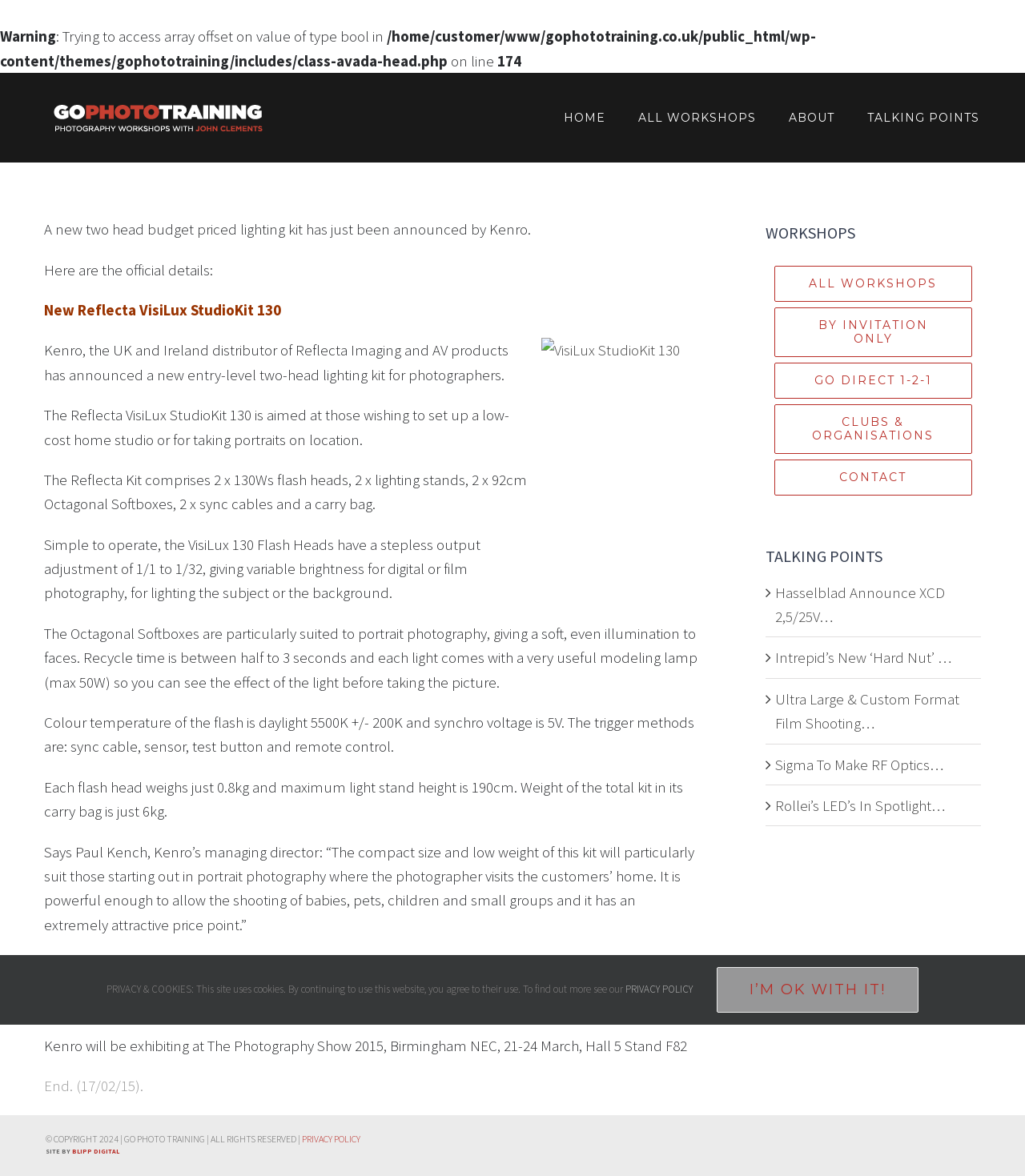Determine the bounding box coordinates of the region I should click to achieve the following instruction: "Click the 'ALL WORKSHOPS' link". Ensure the bounding box coordinates are four float numbers between 0 and 1, i.e., [left, top, right, bottom].

[0.623, 0.062, 0.738, 0.138]